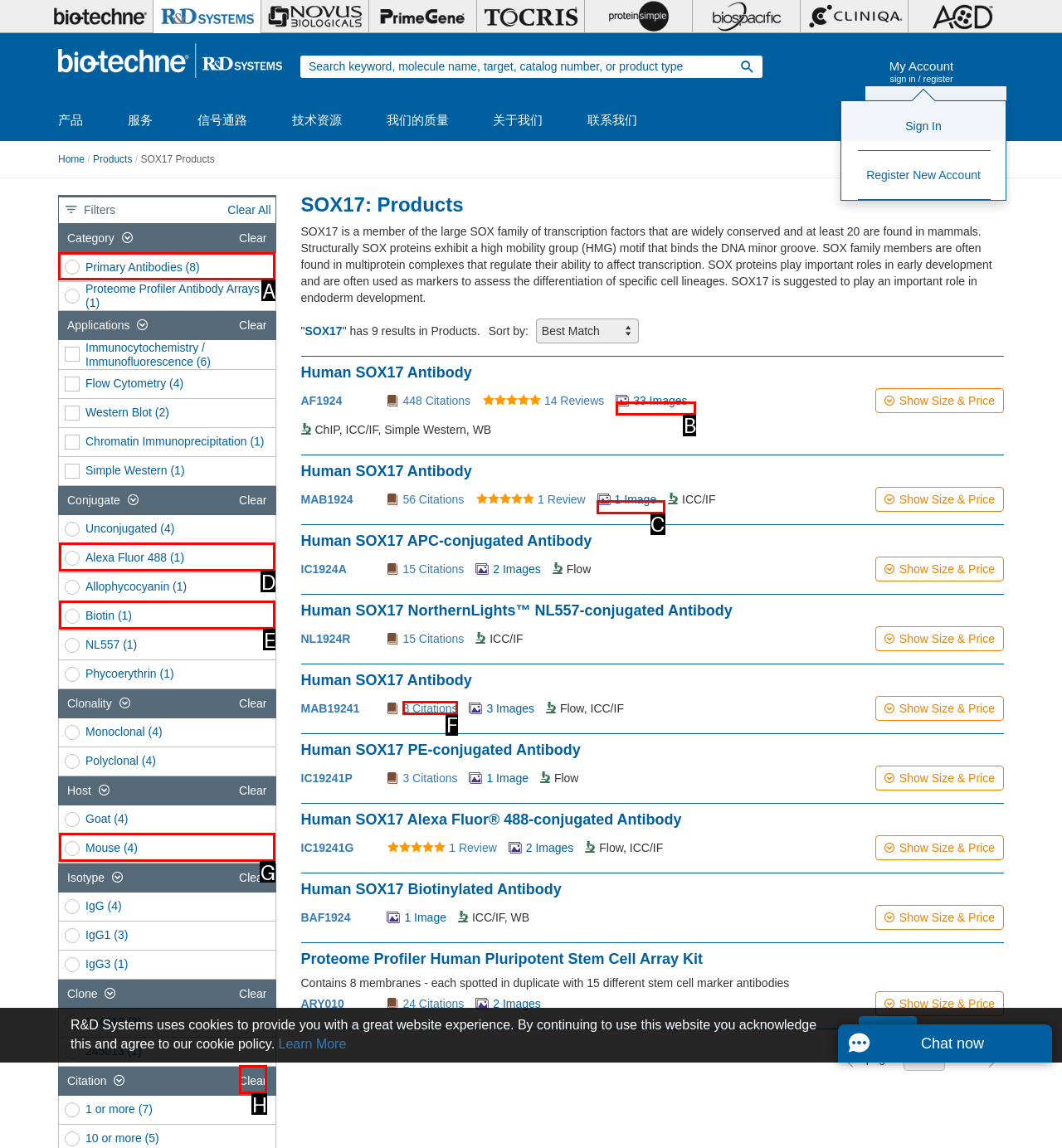Tell me which UI element to click to fulfill the given task: View products in the category Primary Antibodies. Respond with the letter of the correct option directly.

A